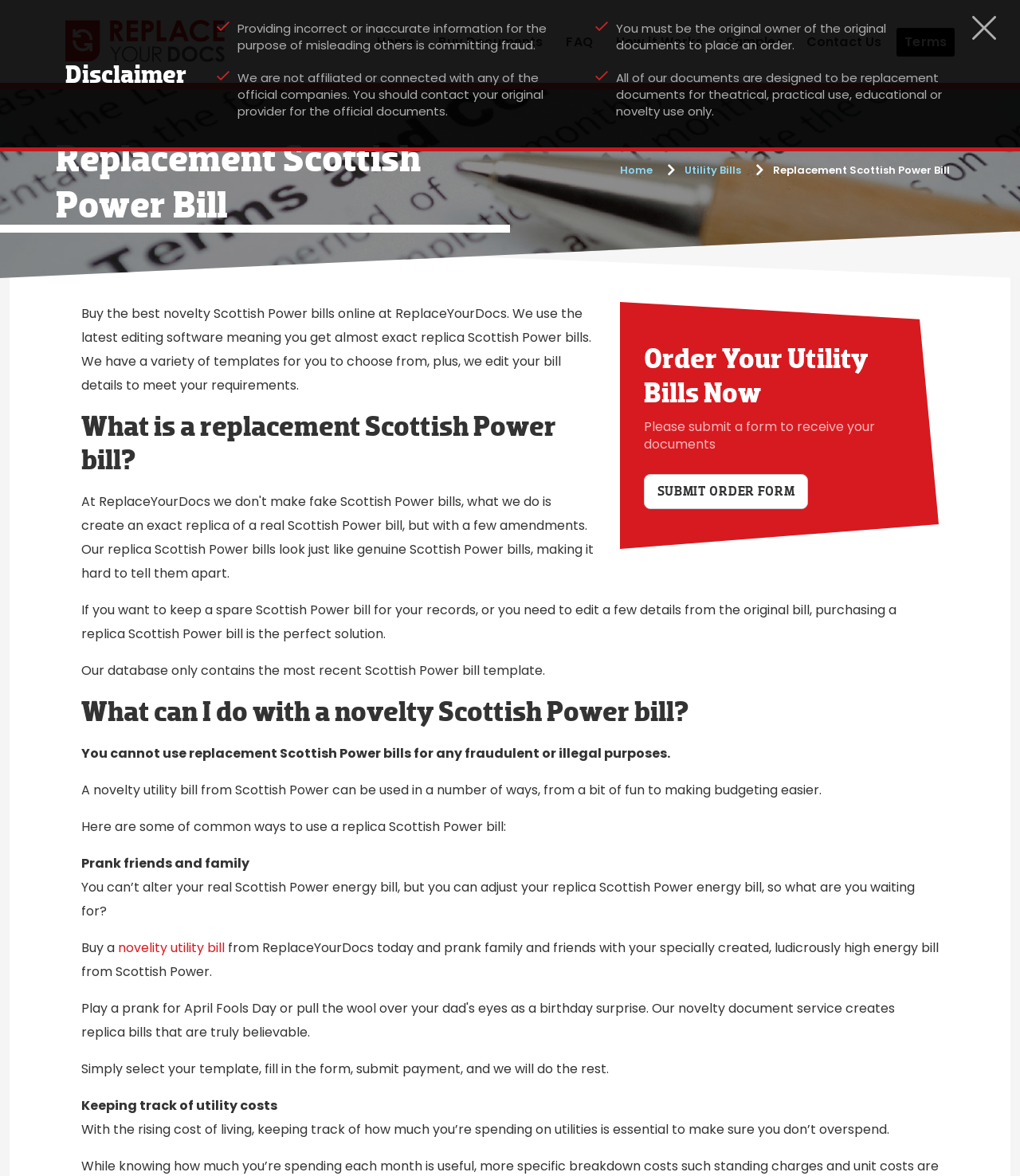Reply to the question below using a single word or brief phrase:
Can I use the replacement Scottish Power bill for fraudulent purposes?

No